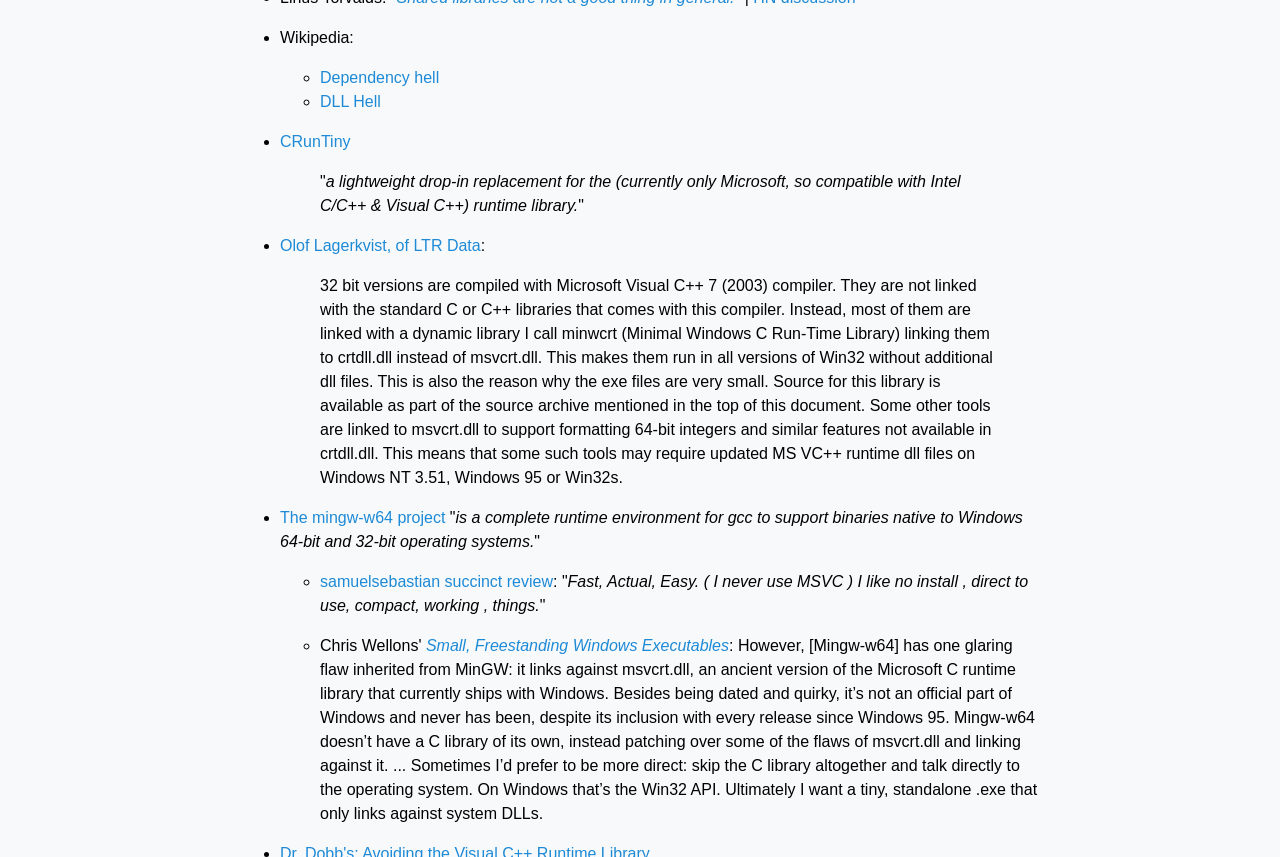Locate the bounding box coordinates for the element described below: "CRunTiny". The coordinates must be four float values between 0 and 1, formatted as [left, top, right, bottom].

[0.219, 0.155, 0.274, 0.175]